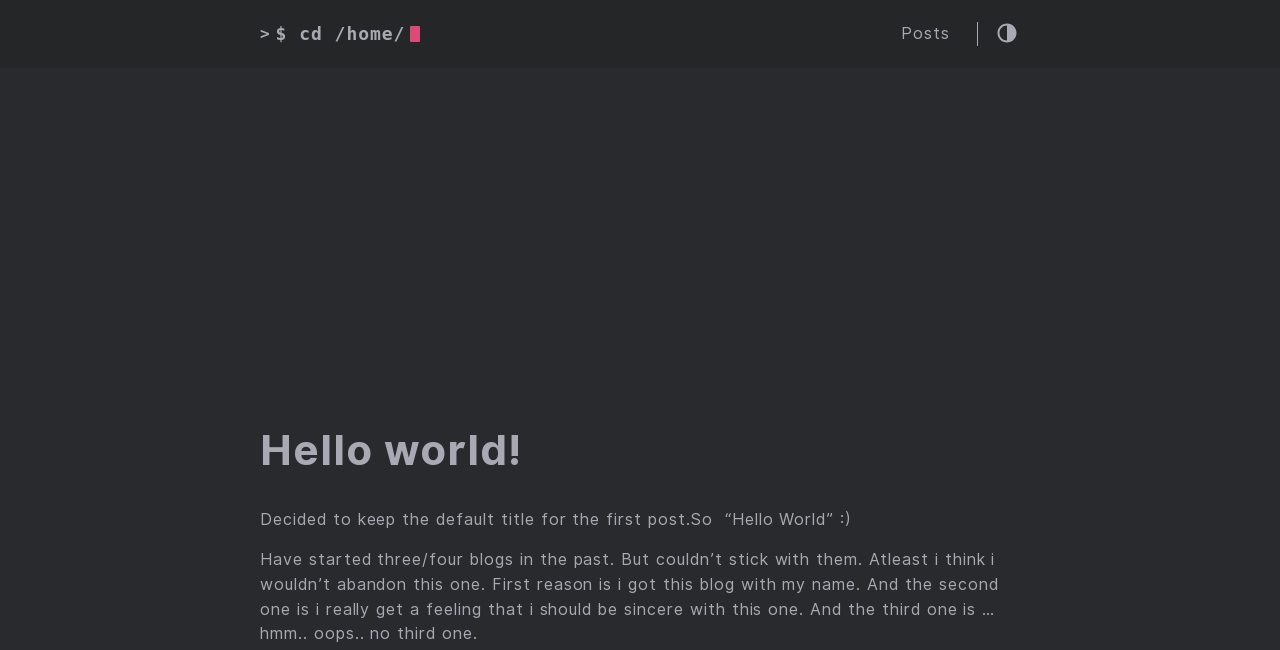What is the name of the author?
Provide a detailed answer to the question, using the image to inform your response.

The author's name is mentioned in the title of the webpage as 'Hello world! :: Sinu John — Cogito, ergo sum'.